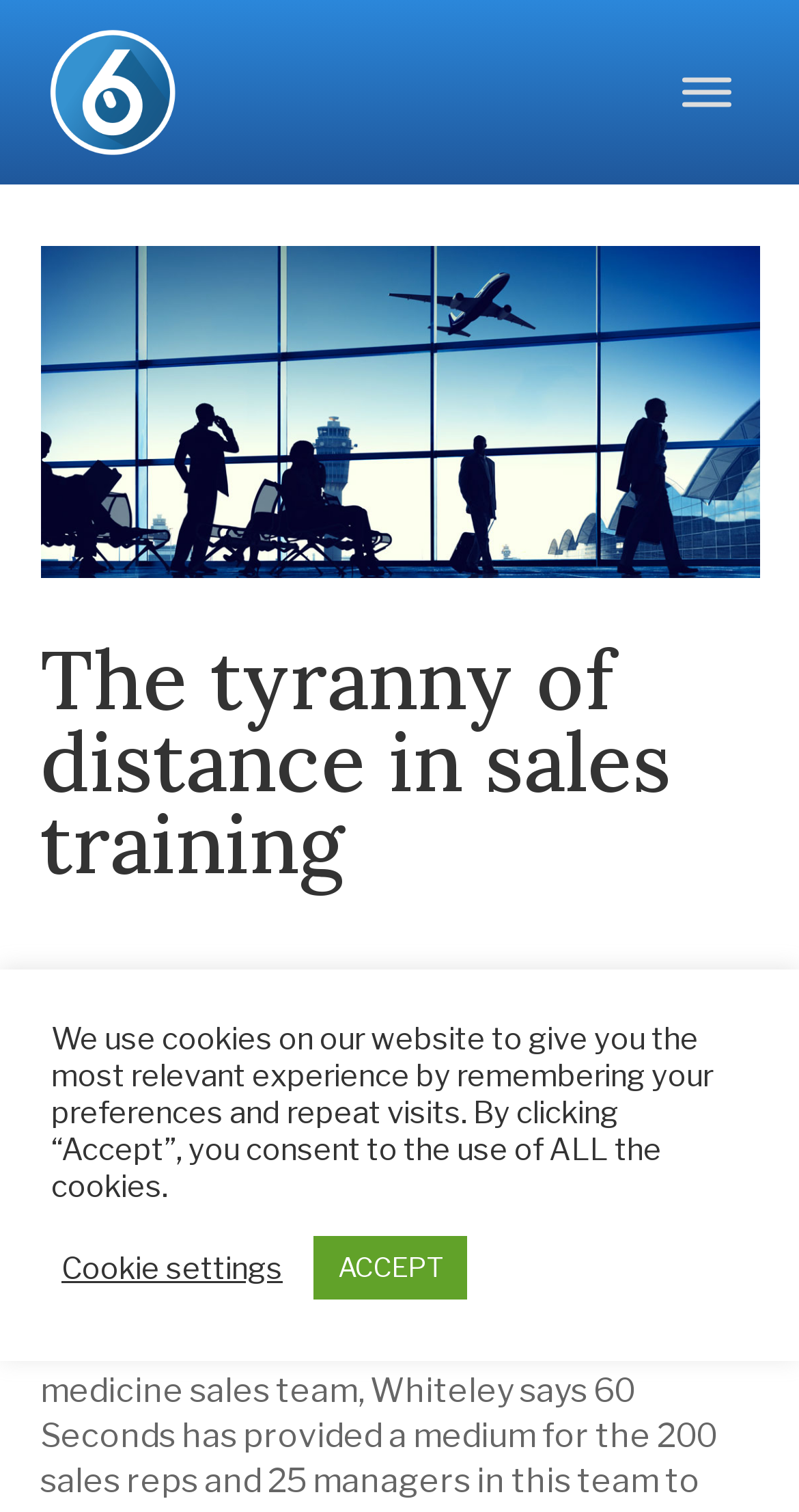What is the topic of the webpage?
Based on the image, answer the question with as much detail as possible.

The answer can be inferred from the heading element which describes the topic of the webpage. The heading element is 'The tyranny of distance in sales training'.